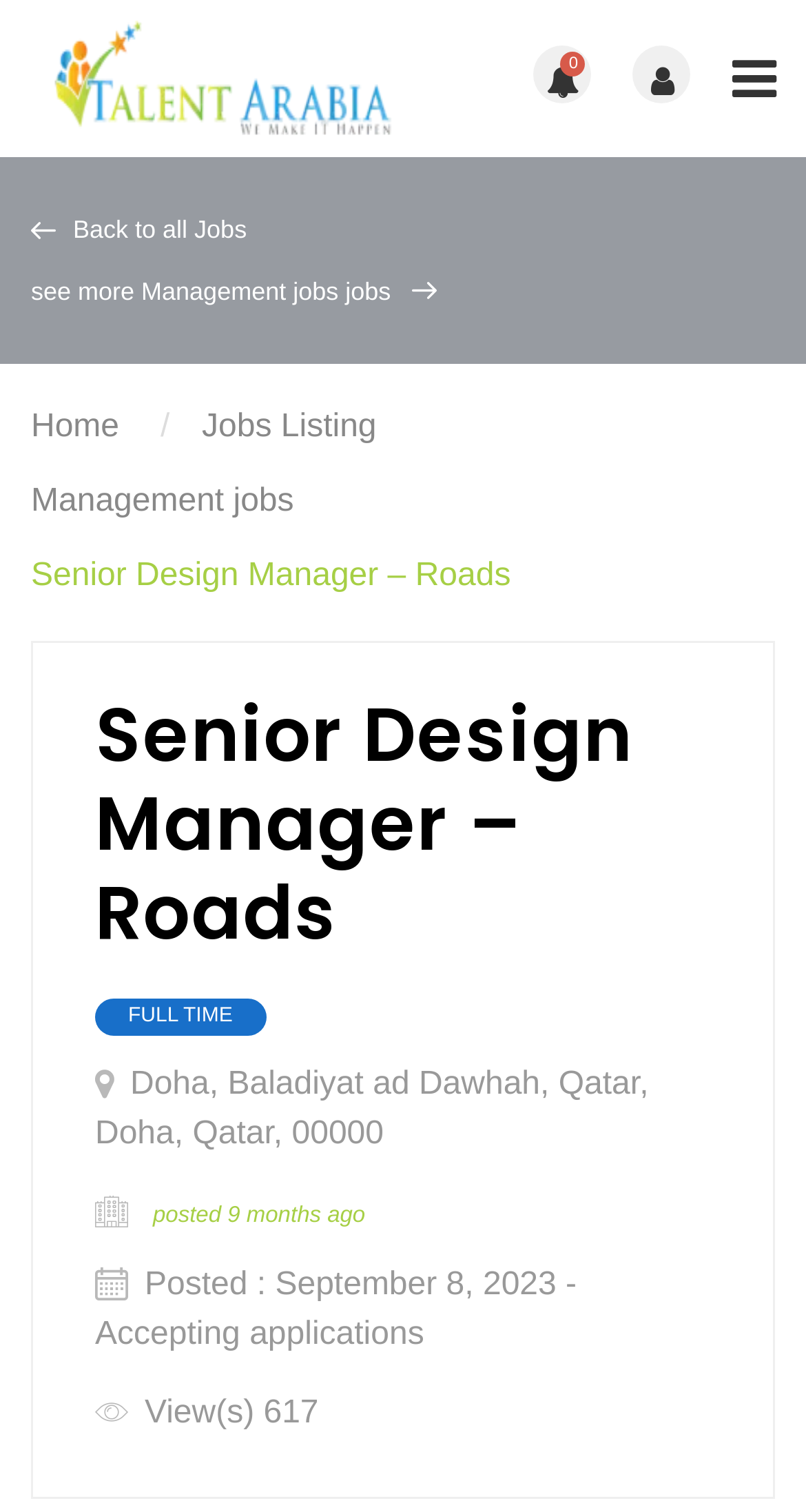Please specify the bounding box coordinates for the clickable region that will help you carry out the instruction: "view more Management jobs".

[0.038, 0.172, 0.962, 0.213]